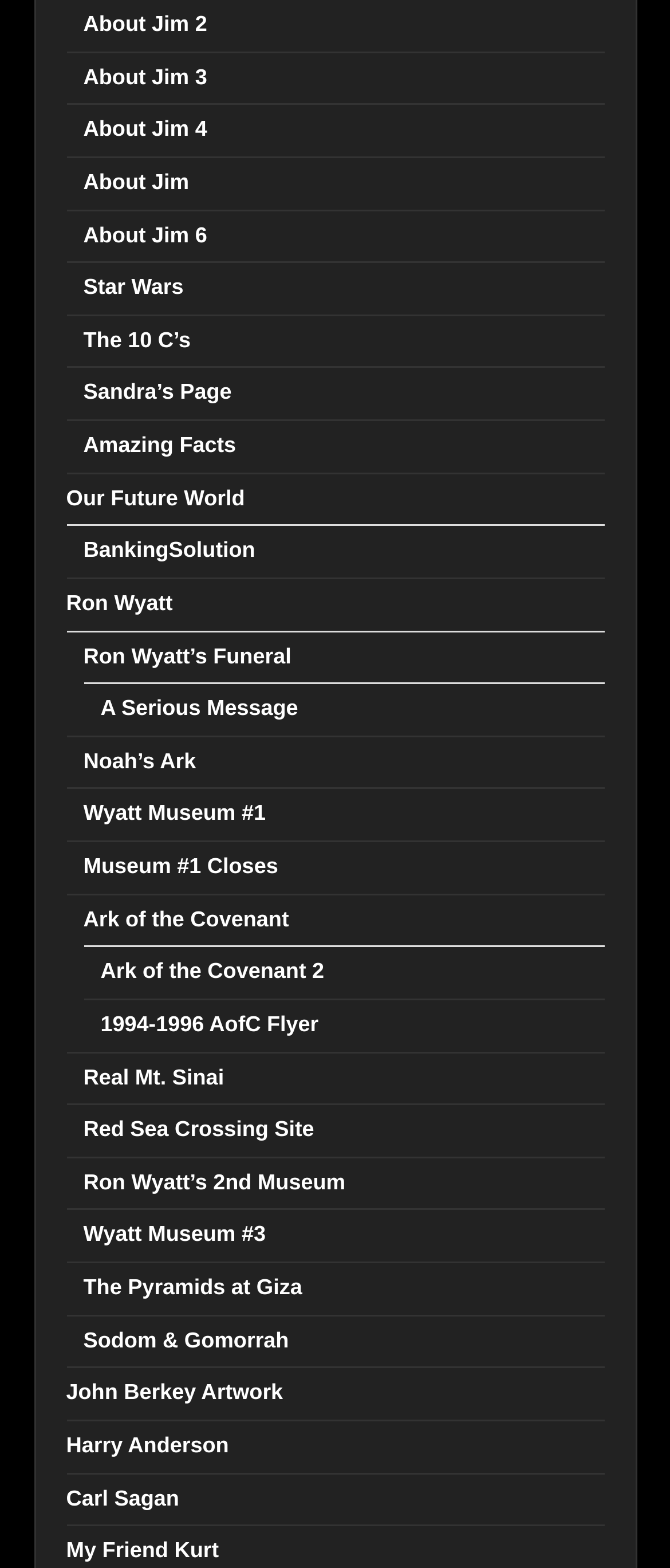Identify the bounding box coordinates of the part that should be clicked to carry out this instruction: "explore Star Wars".

[0.124, 0.176, 0.274, 0.191]